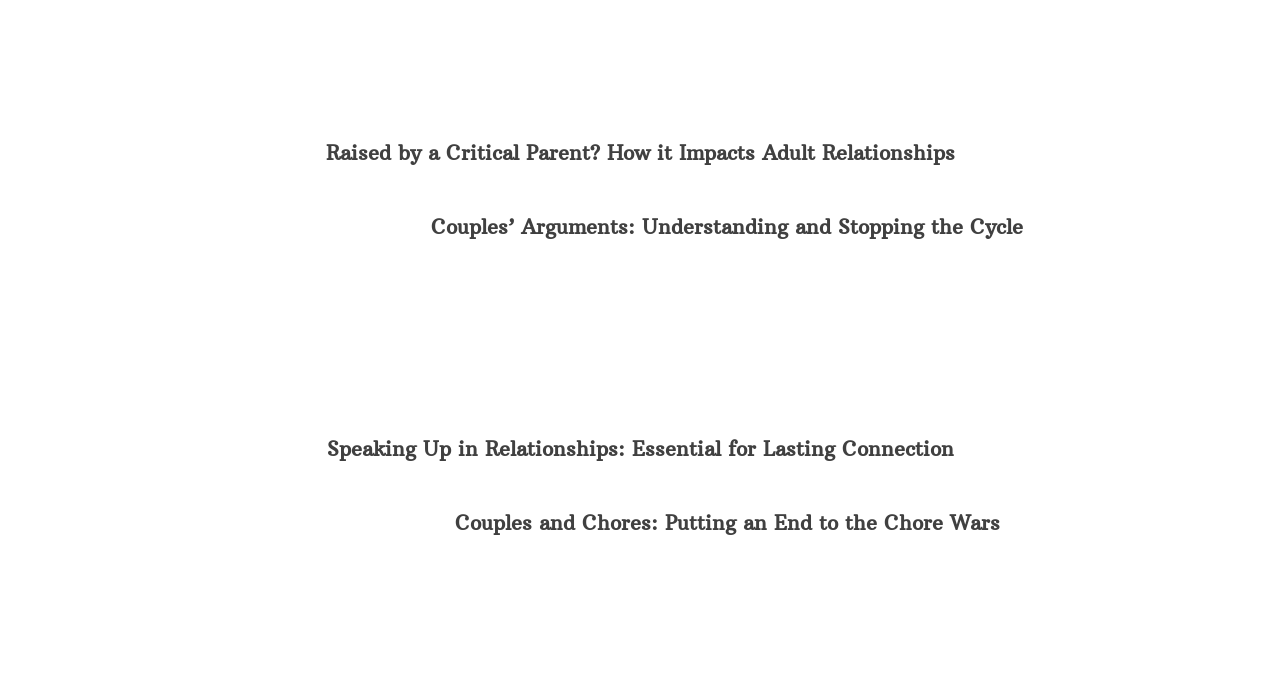Please answer the following question using a single word or phrase: 
What is the title of the second article?

Couples’ Arguments: Understanding and Stopping the Cycle